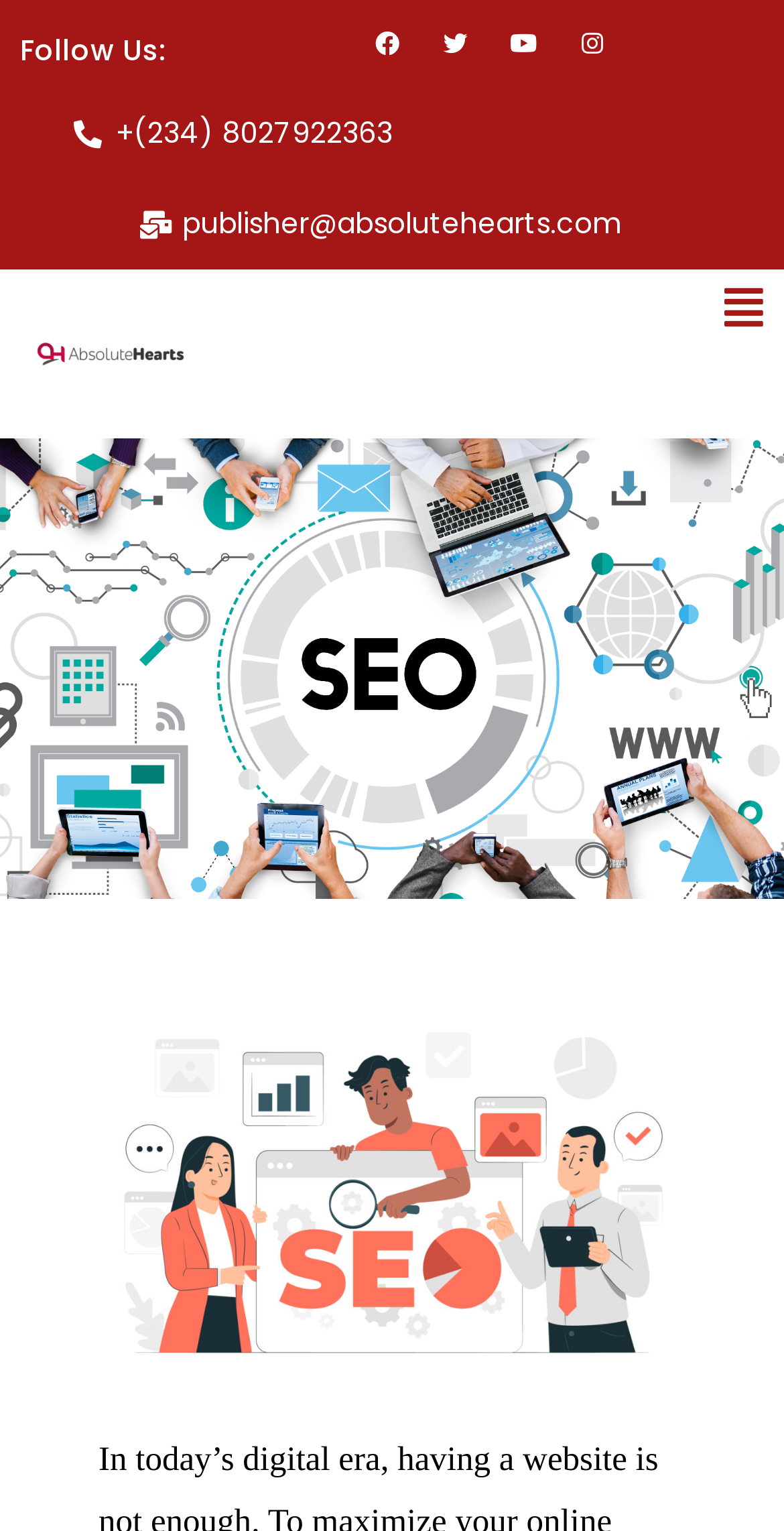How many links are there in the top section?
Provide a fully detailed and comprehensive answer to the question.

I counted the number of links in the top section by looking at the links that are above the menu button, which are Facebook, Twitter, Youtube, Instagram, and the phone number link.